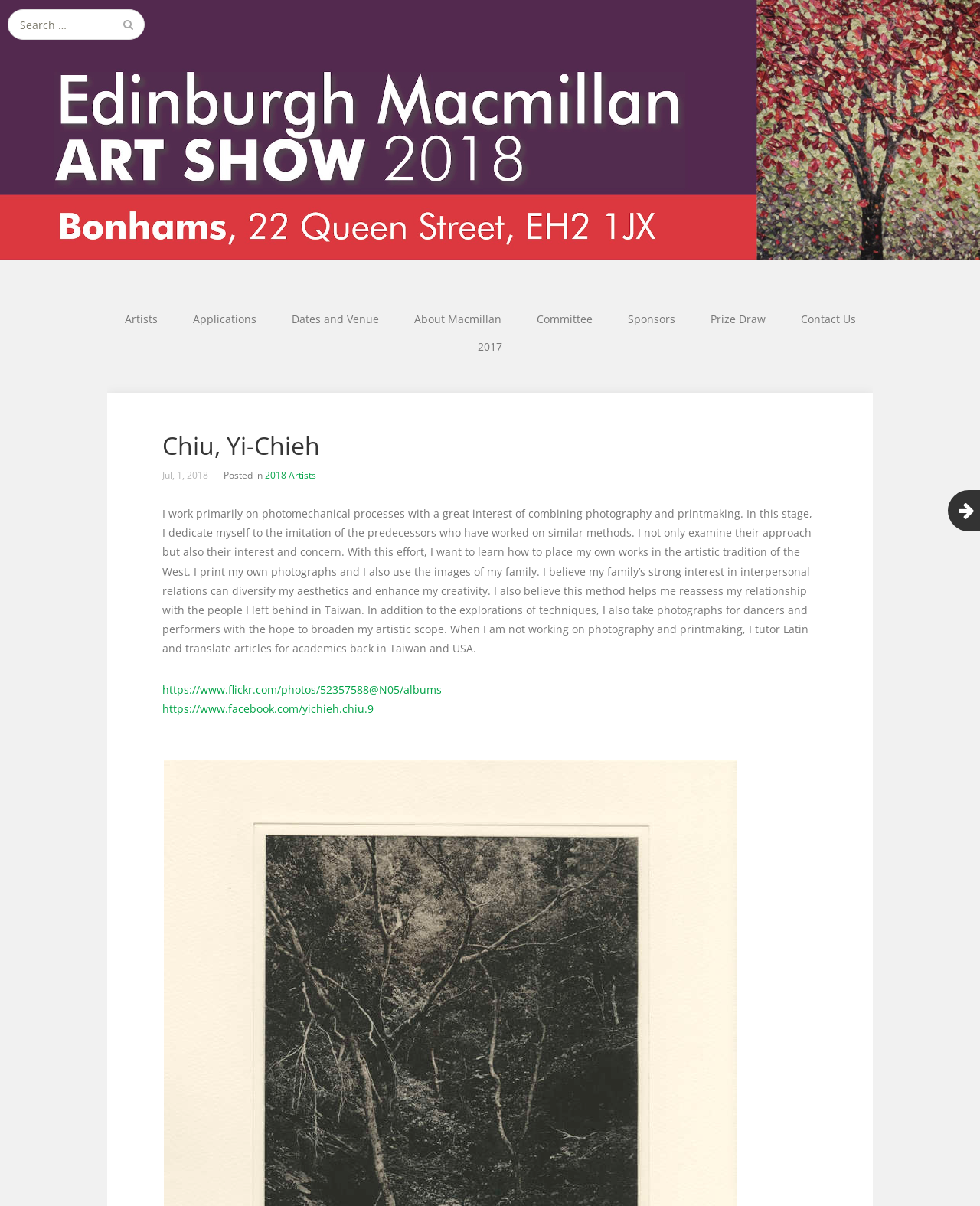What is the artist's interest in photomechanical processes?
From the screenshot, provide a brief answer in one word or phrase.

Combining photography and printmaking